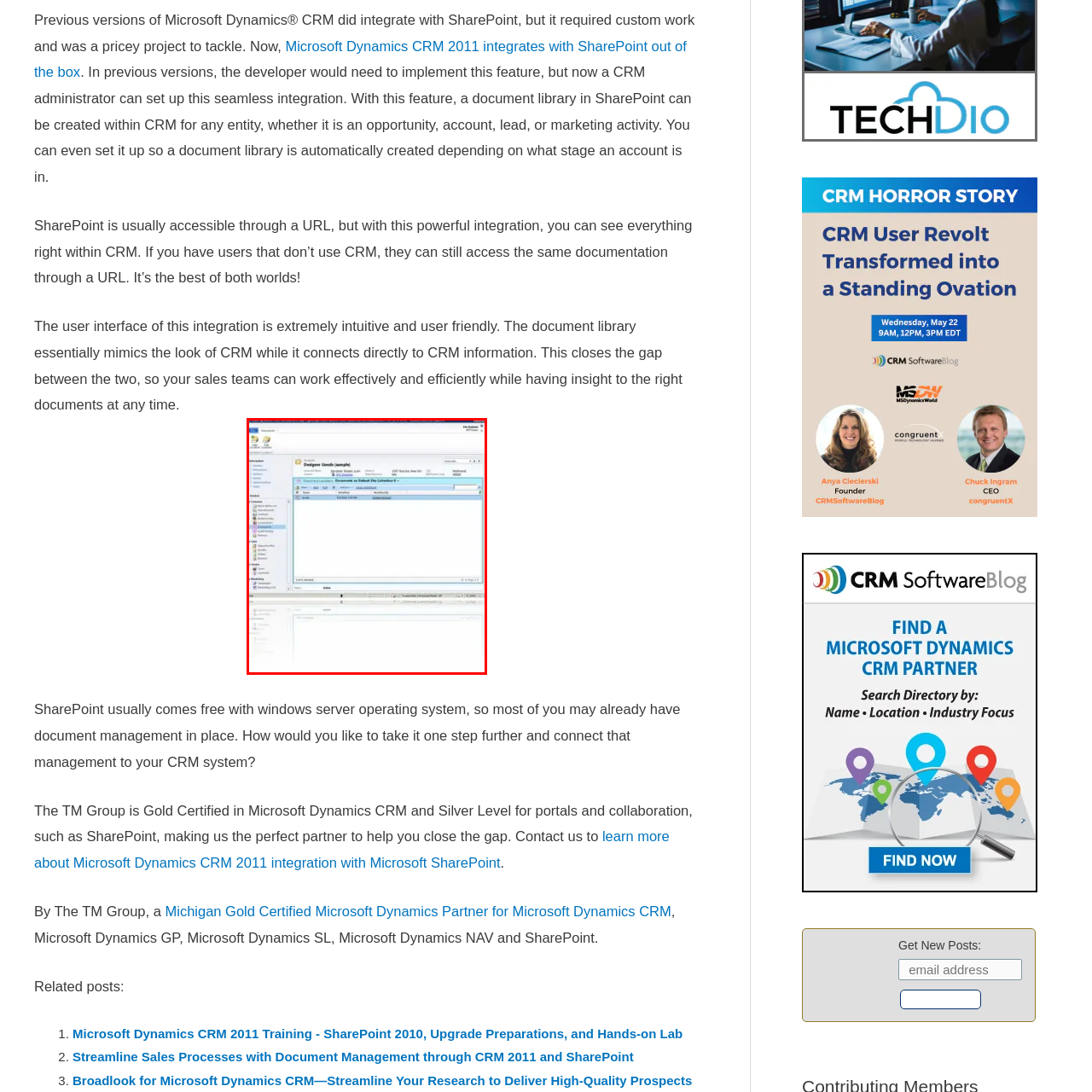What is the purpose of this integration?
Assess the image contained within the red bounding box and give a detailed answer based on the visual elements present in the image.

The integration of Microsoft Dynamics CRM with SharePoint is designed to improve workflow efficiency for sales teams and other users by providing immediate access to necessary documentation, thereby enhancing user experience and streamlining document management.